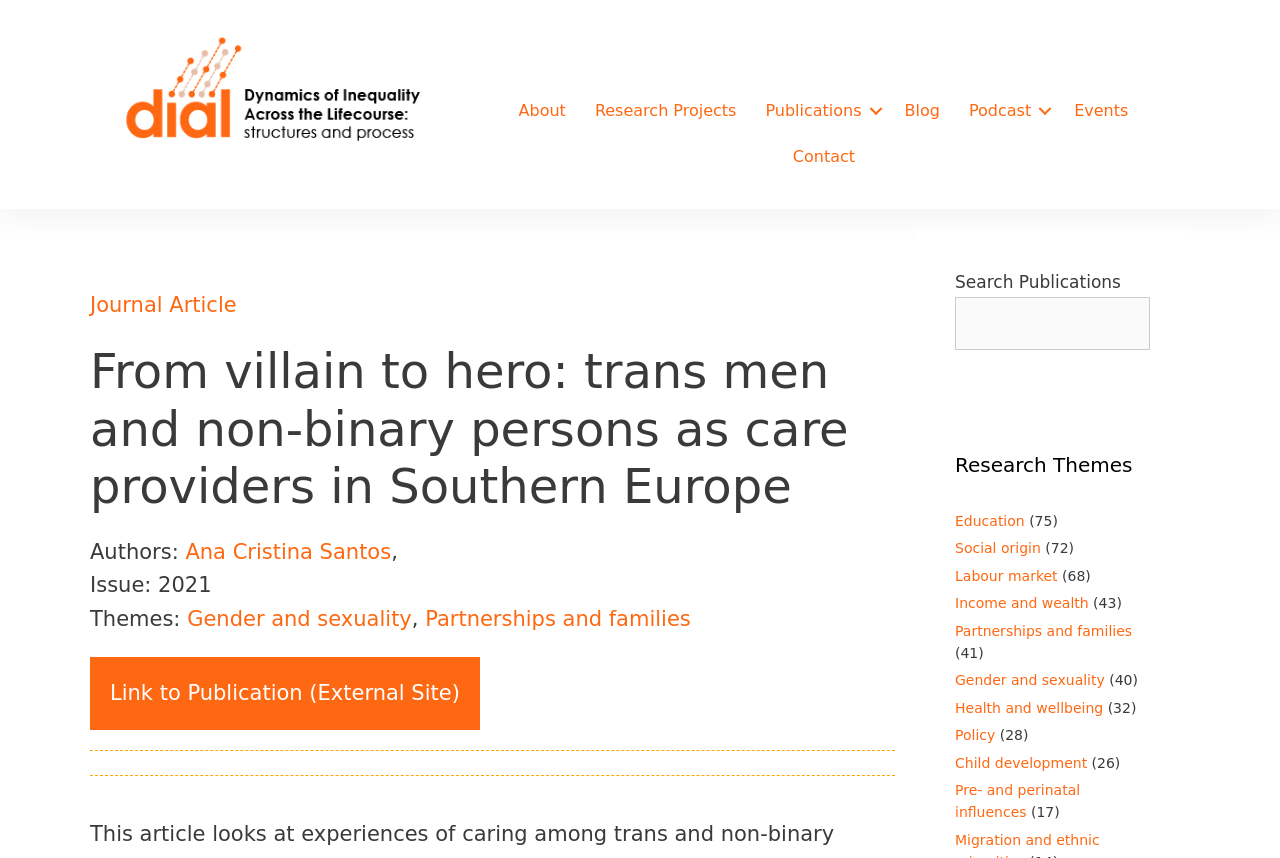Locate the bounding box coordinates of the clickable element to fulfill the following instruction: "Click the 'Contact' link". Provide the coordinates as four float numbers between 0 and 1 in the format [left, top, right, bottom].

[0.608, 0.156, 0.679, 0.209]